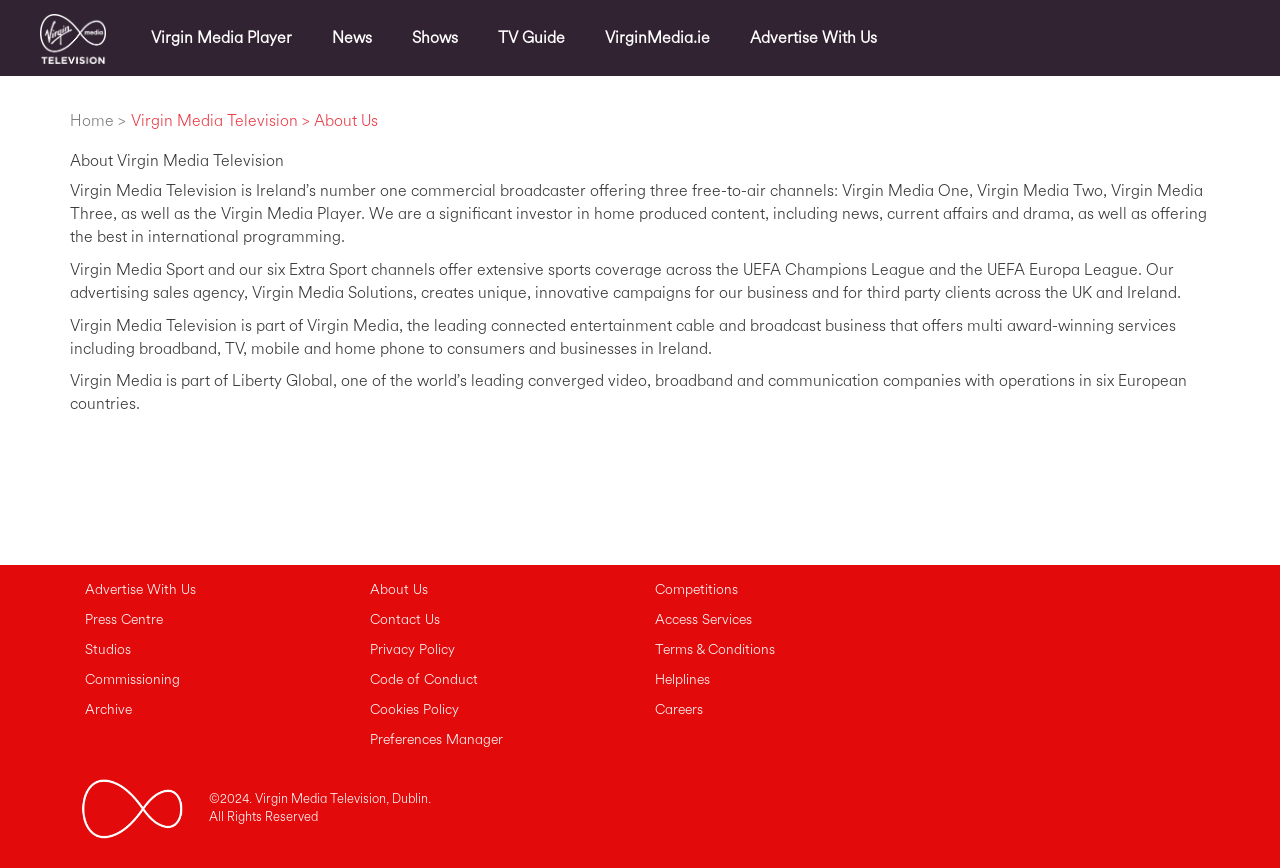Provide a brief response in the form of a single word or phrase:
What is the name of the advertising sales agency mentioned on the webpage?

Virgin Media Solutions